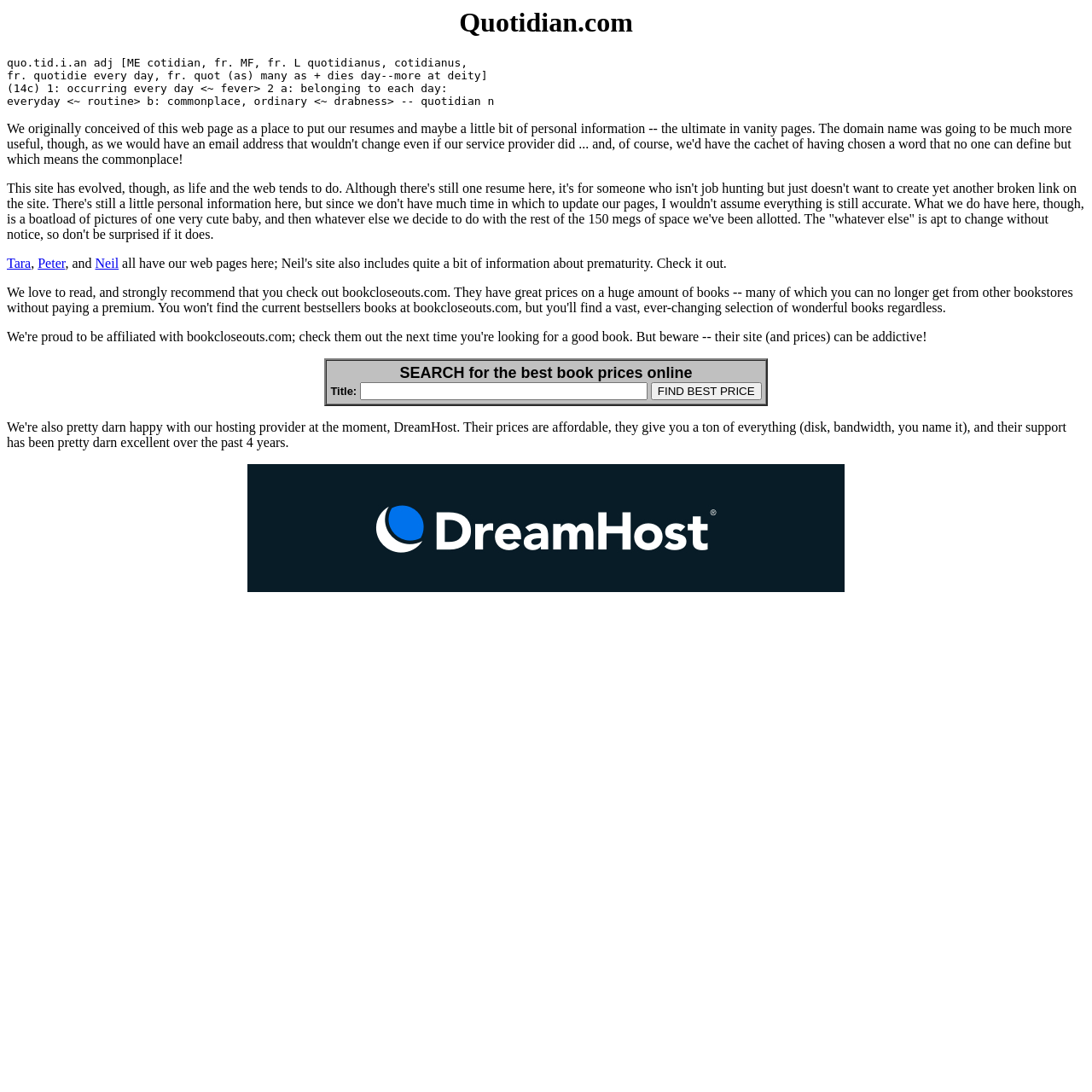Generate a thorough explanation of the webpage's elements.

The webpage is titled "Welcome to our everyday world" and features a heading "Quotidian.com" at the top left corner. Below the heading, there is a block of text that defines the word "quotidian" and its meanings. 

Further down, there is a paragraph of text that describes the evolution of the website and its contents. The text is positioned at the top center of the page. 

To the right of the paragraph, there are three links, "Tara", "Peter", and "Neil", arranged horizontally. 

Below these links, there is a table with a single row and column. The table cell contains a search box with a label "SEARCH for the best book prices online" and a button labeled "FIND BEST PRICE". The search box and button are positioned at the center of the page.

At the bottom of the page, there is a link "DreamHost" accompanied by an image of the same name, positioned at the bottom center of the page.